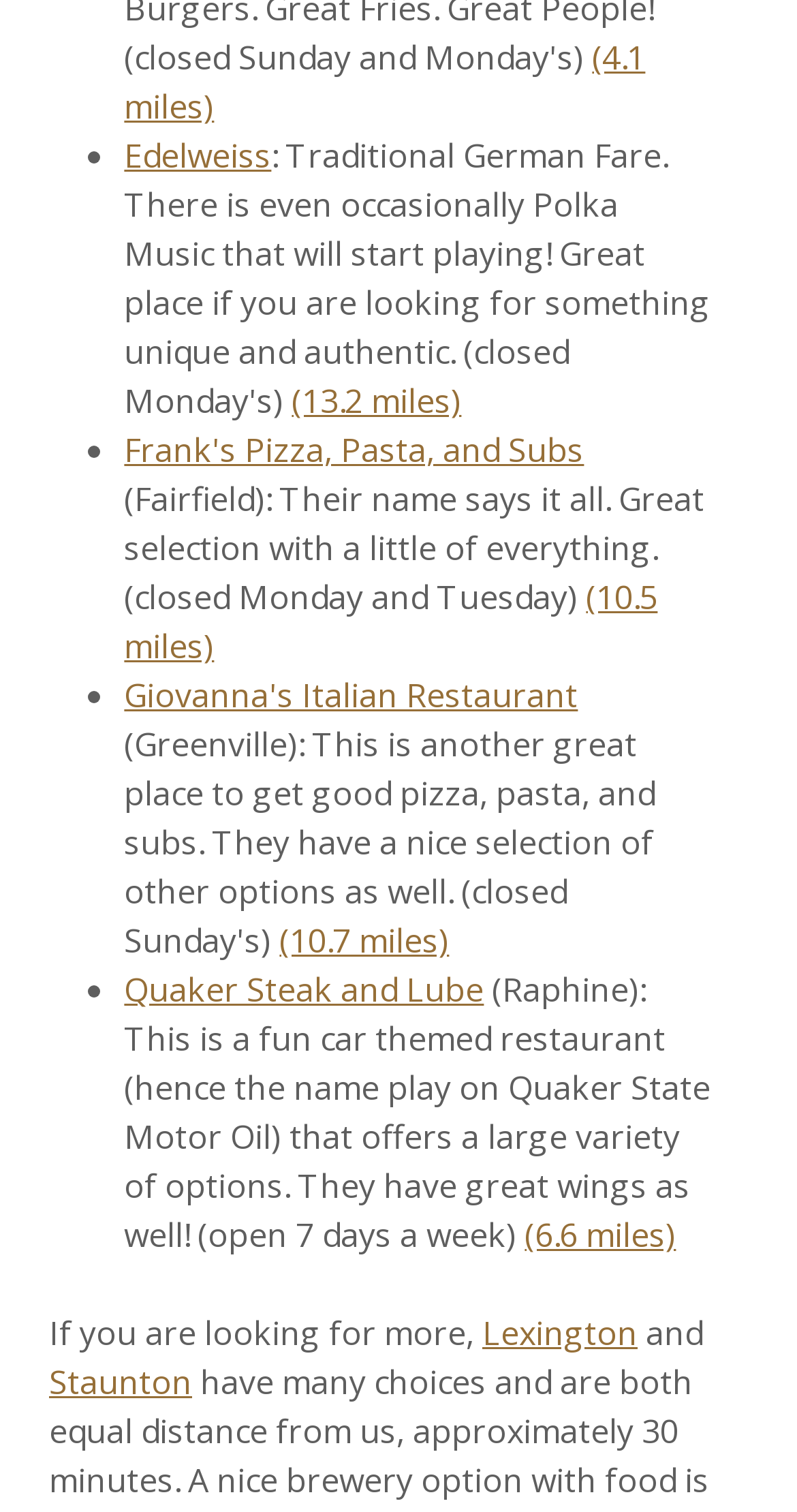Using the provided element description: "Giovanna's Italian Restaurant", identify the bounding box coordinates. The coordinates should be four floats between 0 and 1 in the order [left, top, right, bottom].

[0.156, 0.445, 0.725, 0.475]